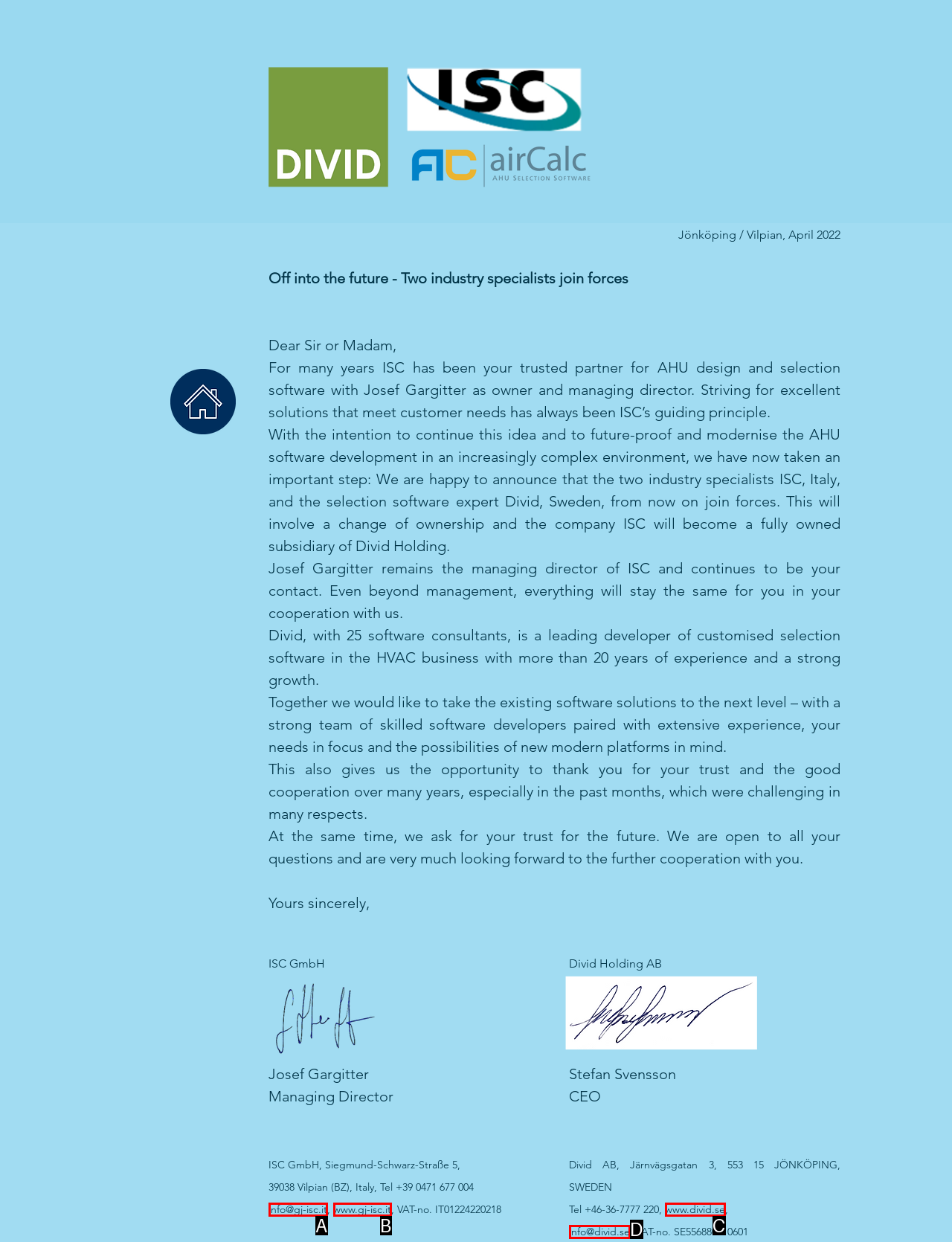Select the HTML element that corresponds to the description: info@gj-isc.it. Reply with the letter of the correct option.

A